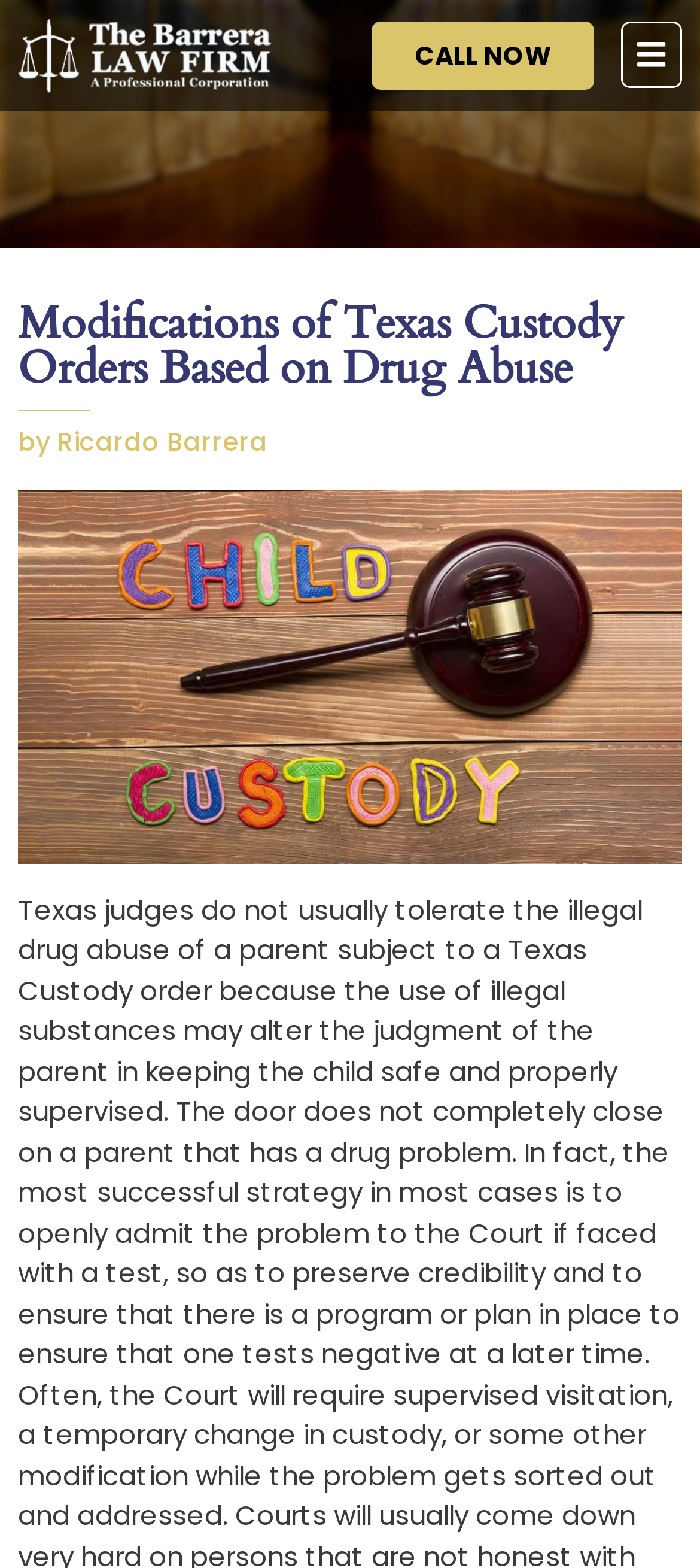From the webpage screenshot, identify the region described by CALL NOW. Provide the bounding box coordinates as (top-left x, top-left y, bottom-right x, bottom-right y), with each value being a floating point number between 0 and 1.

[0.532, 0.014, 0.85, 0.057]